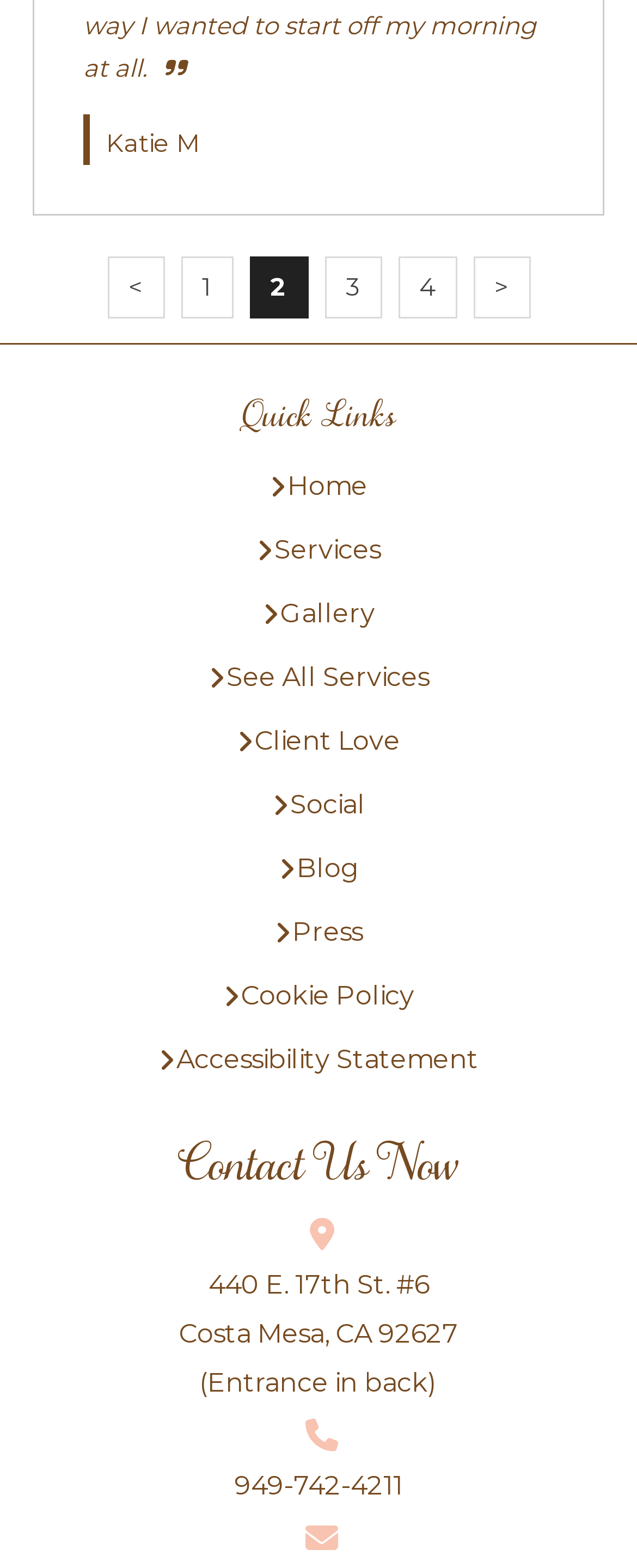Determine the bounding box of the UI component based on this description: "See All Services". The bounding box coordinates should be four float values between 0 and 1, i.e., [left, top, right, bottom].

[0.327, 0.417, 0.673, 0.449]